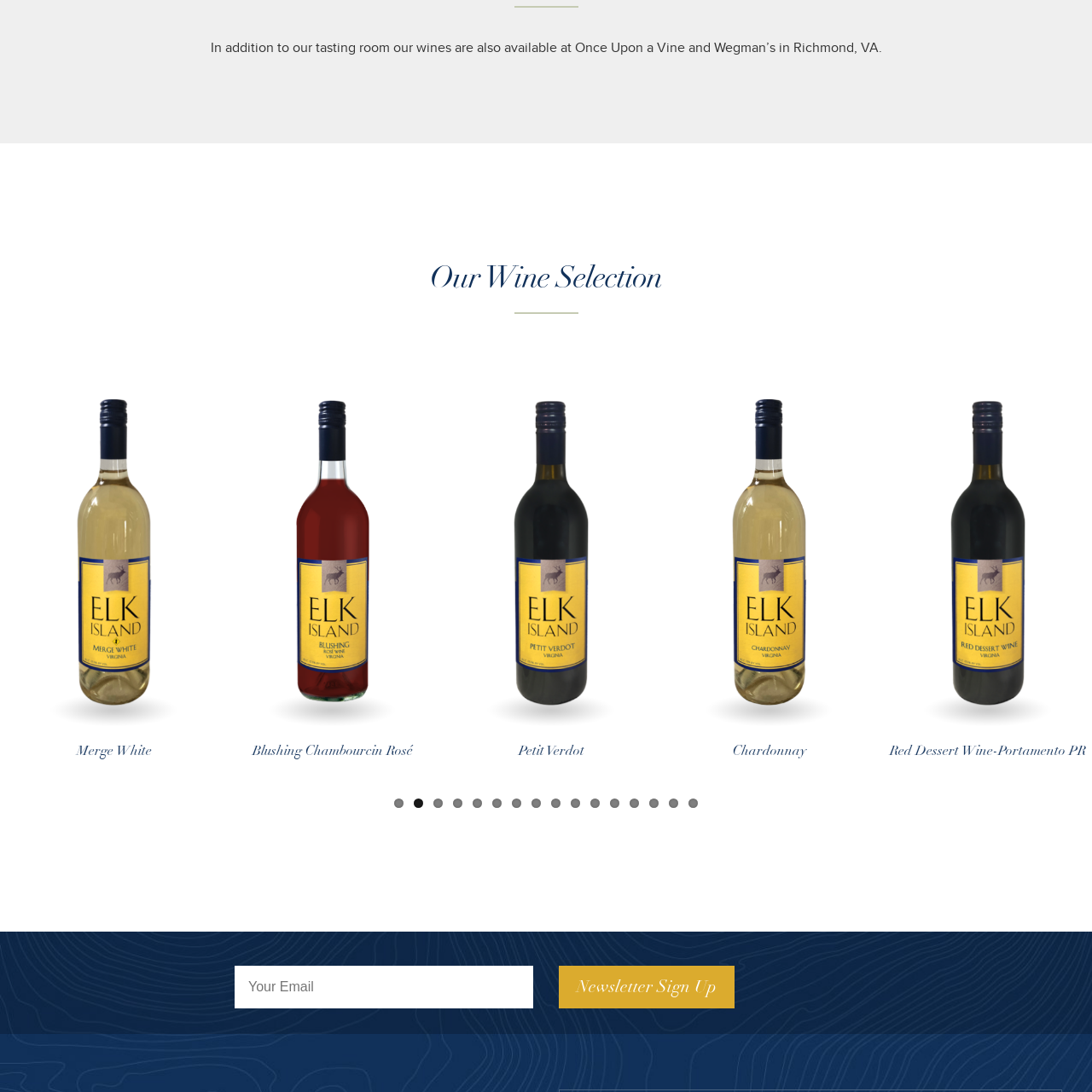What is the purpose of the graphic?
Pay attention to the image surrounded by the red bounding box and respond to the question with a detailed answer.

The graphic of the wine glass is positioned alongside links to specific wine varieties, and its minimalistic yet elegant design reflects the sophisticated experience often associated with wine tasting, suggesting that its purpose is to enrich the visual appeal of the selection and invite visitors to explore further.